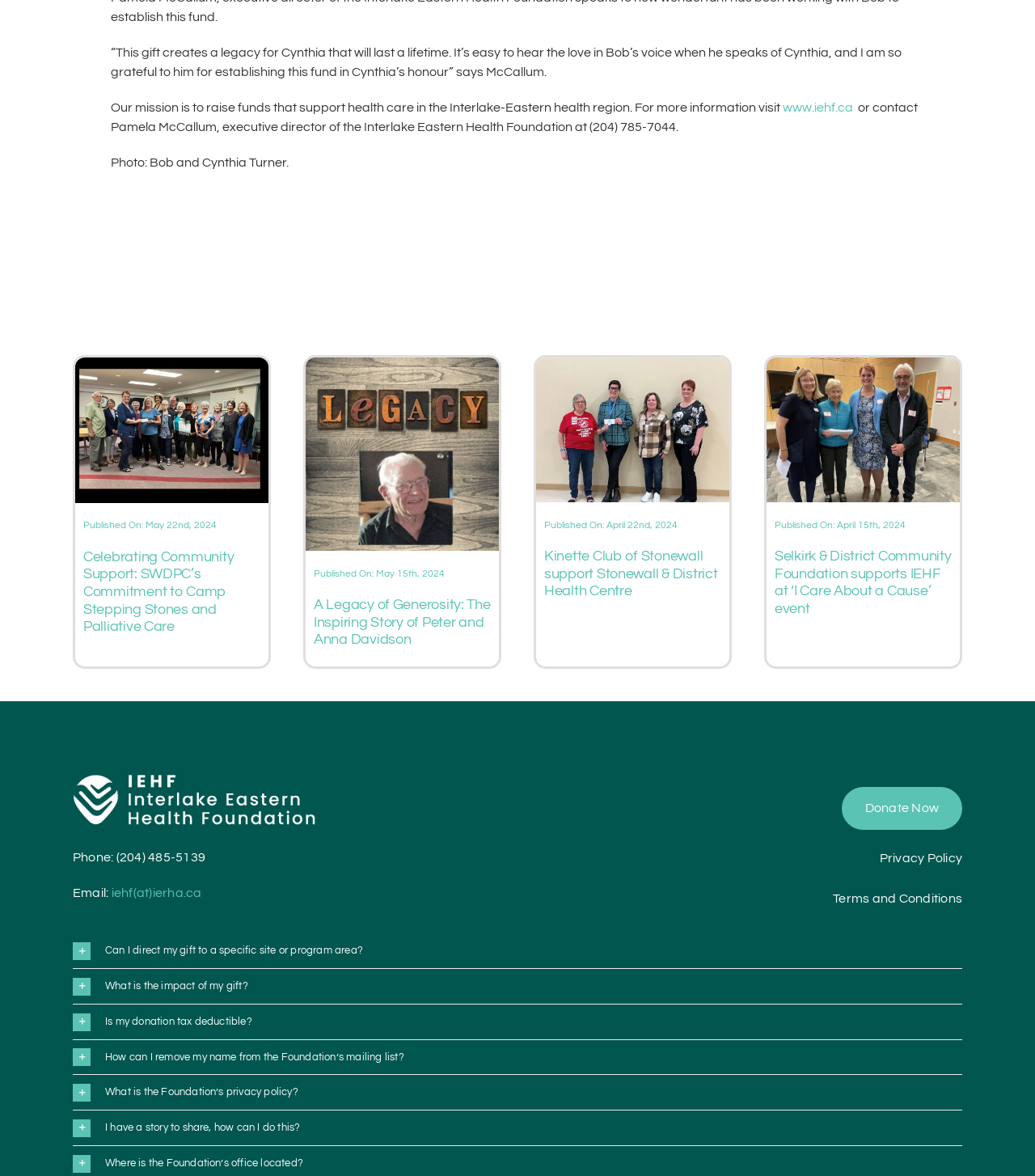Locate the bounding box coordinates of the element that needs to be clicked to carry out the instruction: "Read about Celebrating Community Support". The coordinates should be given as four float numbers ranging from 0 to 1, i.e., [left, top, right, bottom].

[0.073, 0.307, 0.259, 0.318]